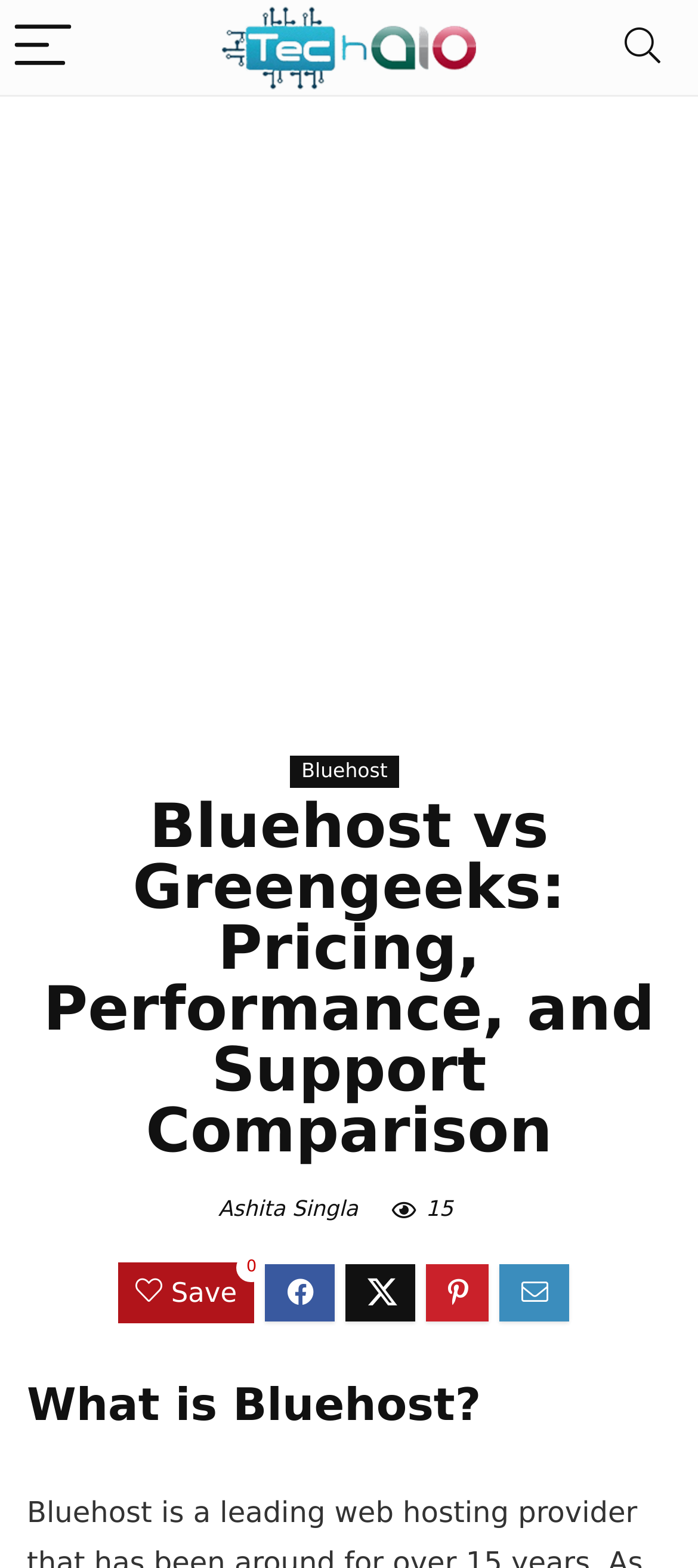Using the information in the image, give a comprehensive answer to the question: 
What is the author's name of the article?

The question is asking about the author's name of the article. By looking at the link element with the text 'Ashita Singla', we can infer that Ashita Singla is the author's name of the article.